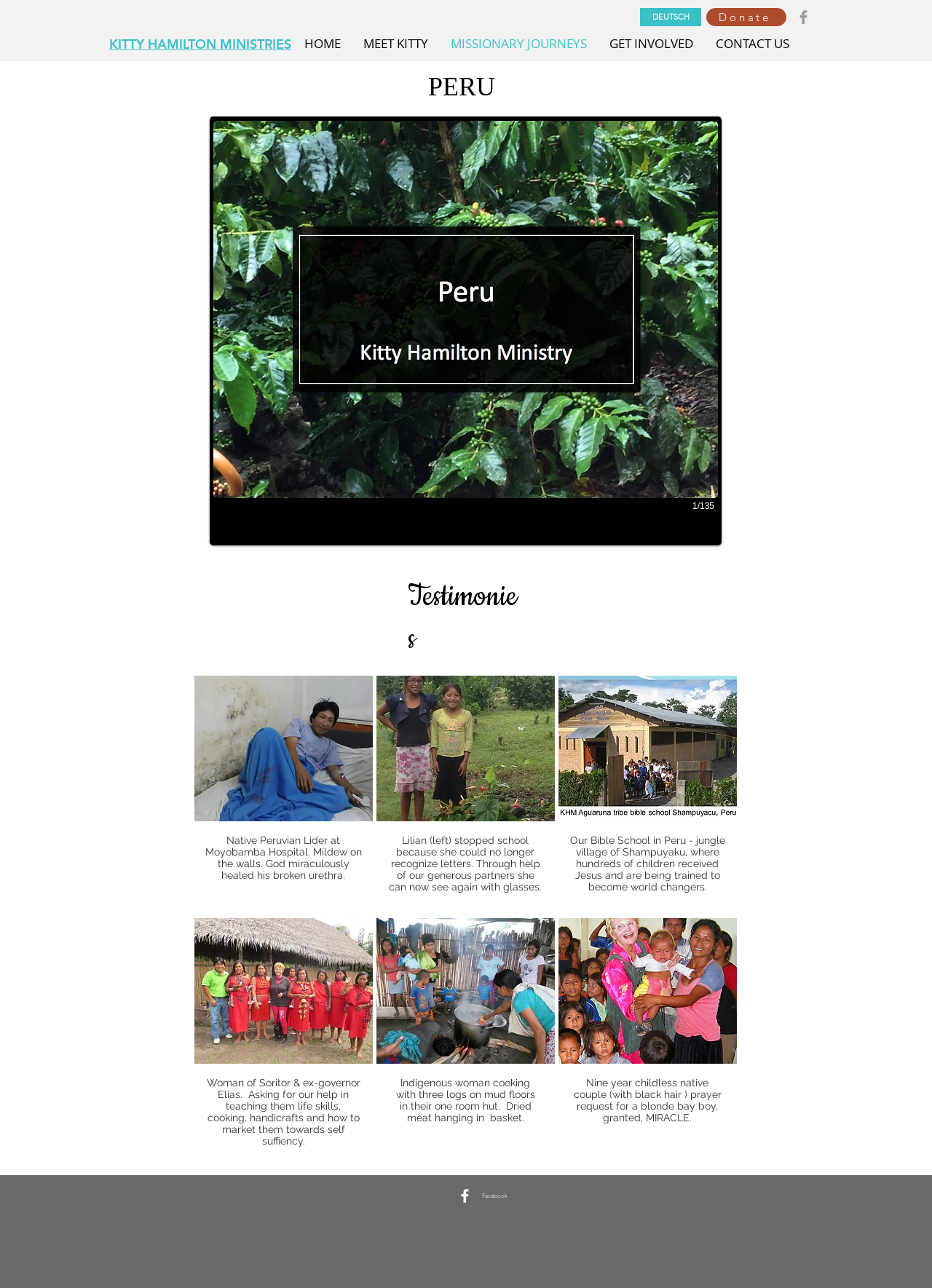Pinpoint the bounding box coordinates of the element you need to click to execute the following instruction: "Click the 'Native Peruvian Lider at Moyobamba Hospital. Mildew on the walls. God miraculously healed his broken urethra.' button". The bounding box should be represented by four float numbers between 0 and 1, in the format [left, top, right, bottom].

[0.209, 0.525, 0.4, 0.71]